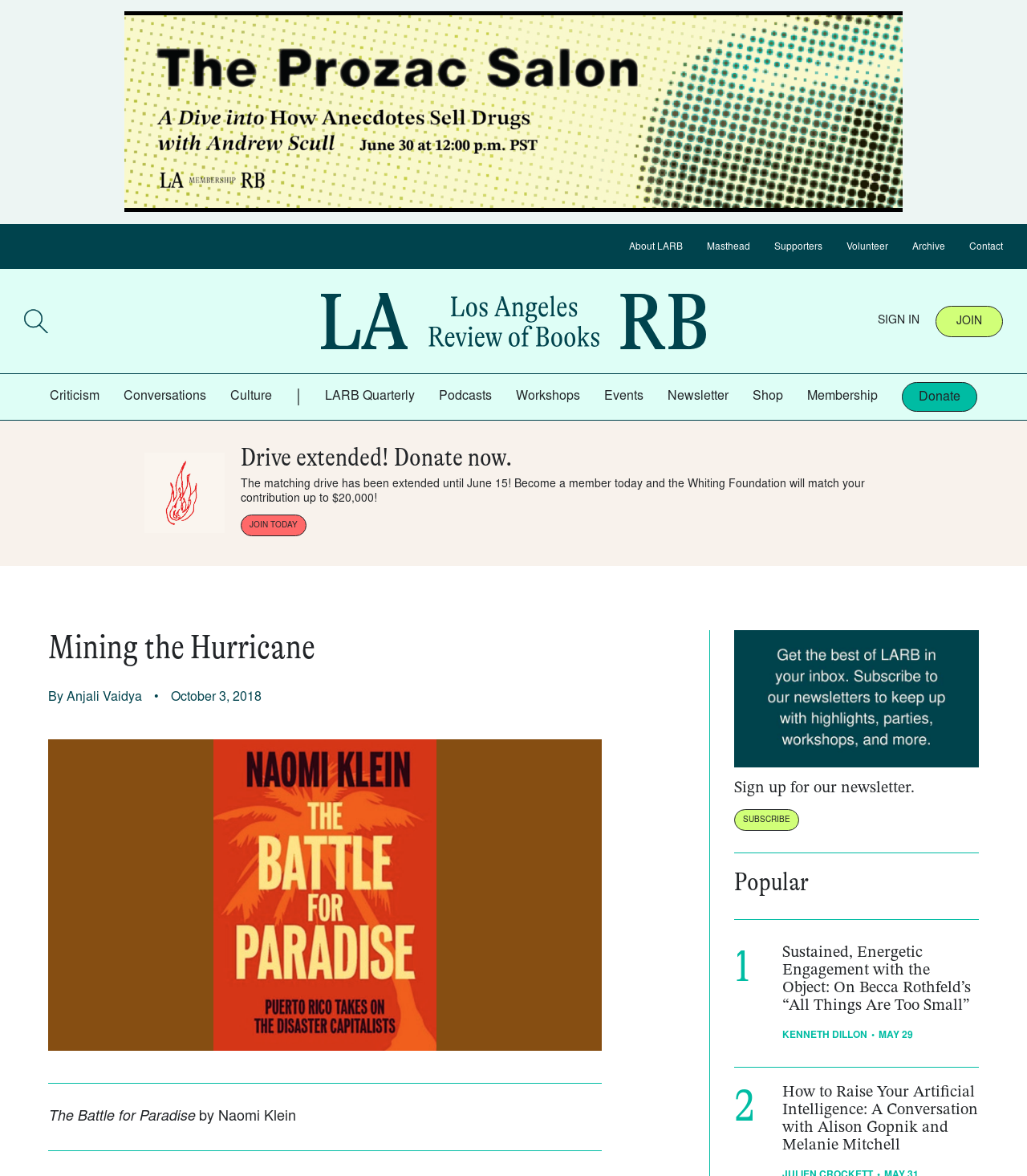Predict the bounding box coordinates for the UI element described as: "Sign up for our newsletter.". The coordinates should be four float numbers between 0 and 1, presented as [left, top, right, bottom].

[0.715, 0.664, 0.891, 0.677]